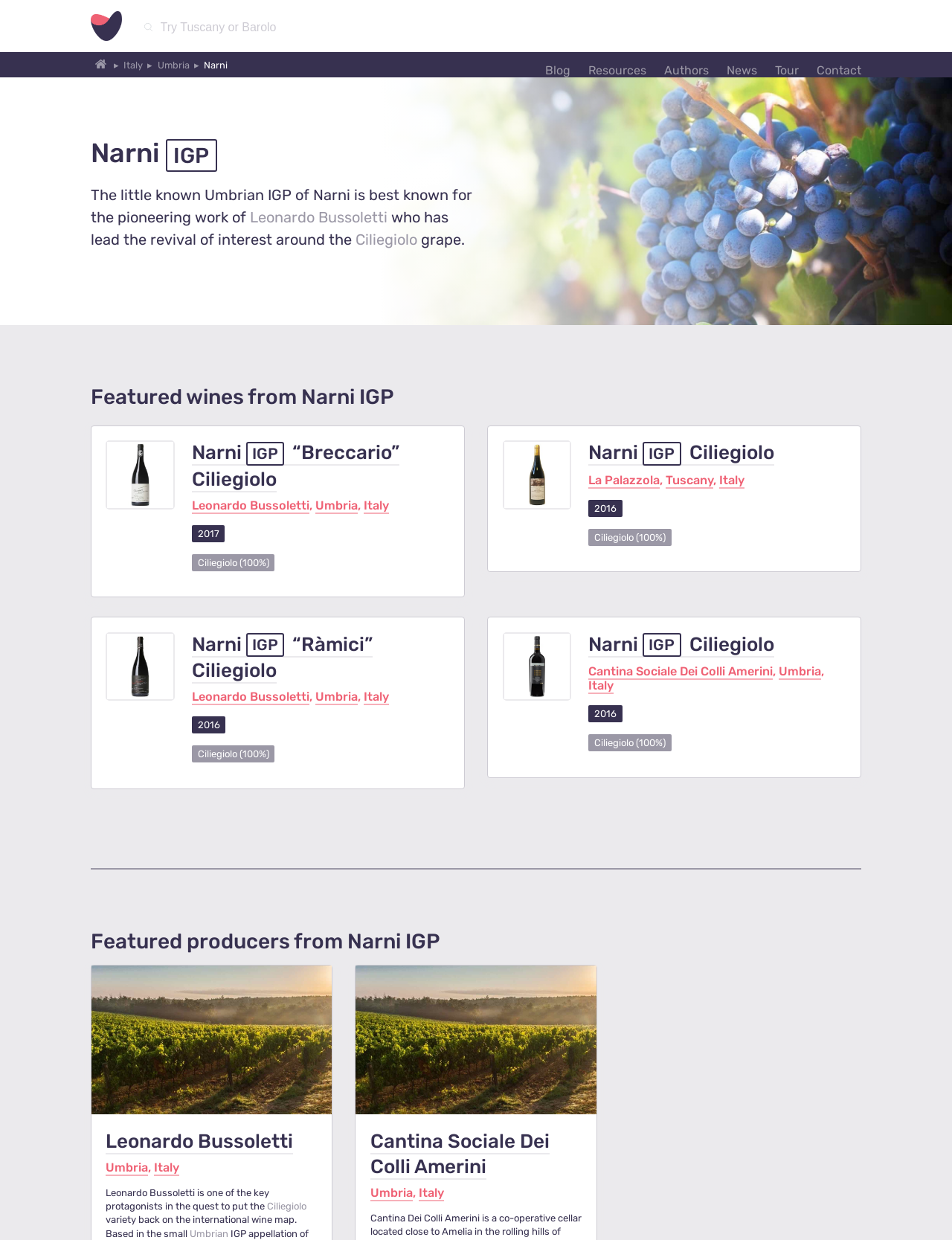Generate a thorough explanation of the webpage's elements.

The webpage is about Narni IGP, a wine region in Umbria, Italy. At the top, there is a Vinorandum mark image, a search icon, and a textbox to try searching for Tuscany or Barolo. Below that, there are links to different sections of the website, including Blog, Resources, Authors, News, Tour, and Contact.

To the right of the Vinorandum mark, there is a house icon with a dropdown menu containing links to Italy, Umbria, and Narni. Below the search textbox, there is a heading "Narni IGP" followed by a brief description of the region, mentioning Leonardo Bussoletti's pioneering work in reviving interest in the Ciliegiolo grape.

The main content of the page is divided into two sections: "Featured wines from Narni IGP" and "Featured producers from Narni IGP". The "Featured wines" section lists three wines, each with an image, a link to the wine, and details about the wine, including the producer, region, and grape variety. The "Featured producers" section lists two producers, Leonardo Bussoletti and Cantina Sociale Dei Colli Amerini, with links to their profiles and brief descriptions of their work in the Narni IGP region.

Throughout the page, there are several images of wine bottles and a few icons, including a house icon and a search icon. The overall layout is organized, with clear headings and concise text, making it easy to navigate and find information about Narni IGP and its wines.